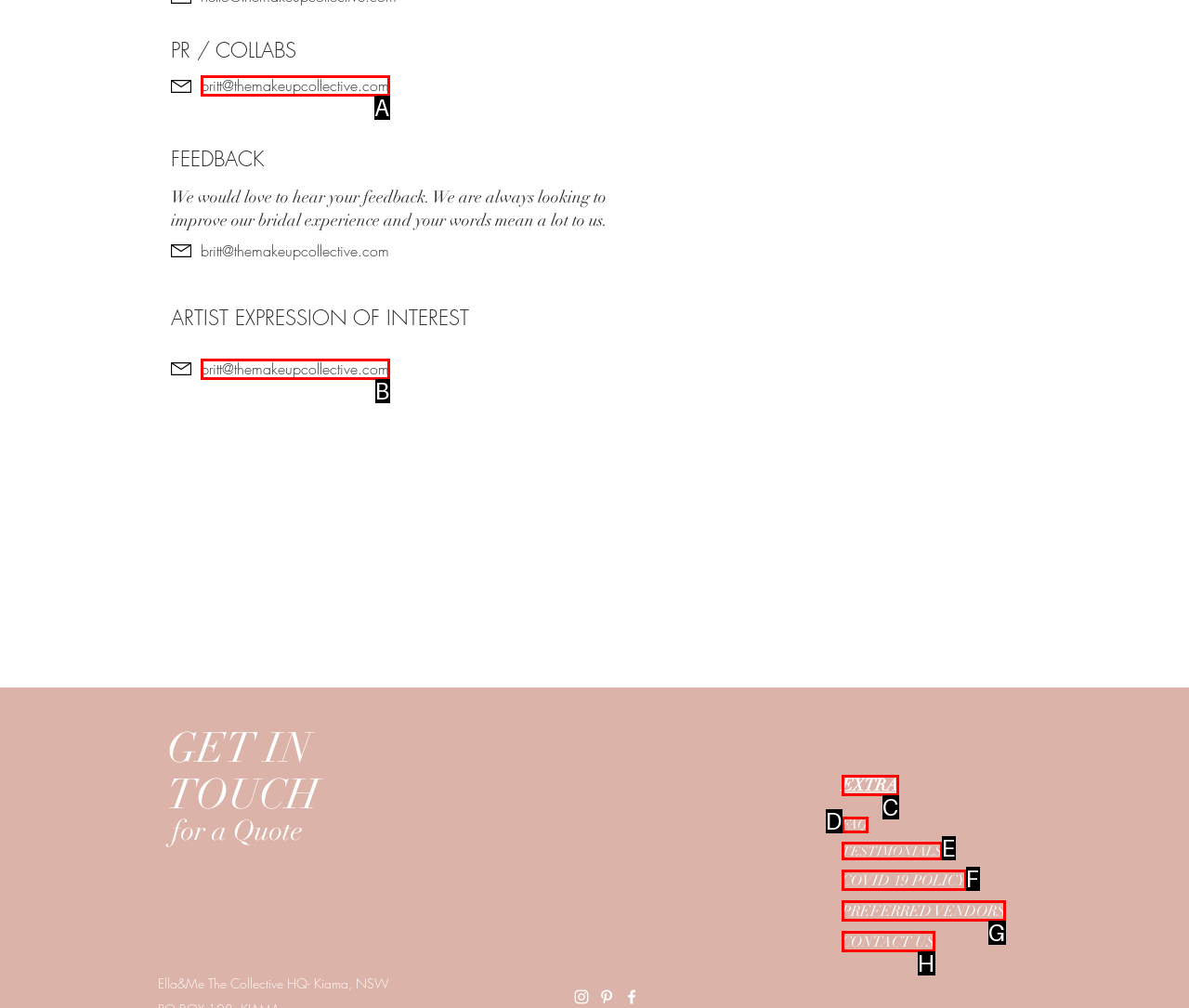Tell me which one HTML element best matches the description: PREFERRED VENDORS Answer with the option's letter from the given choices directly.

G